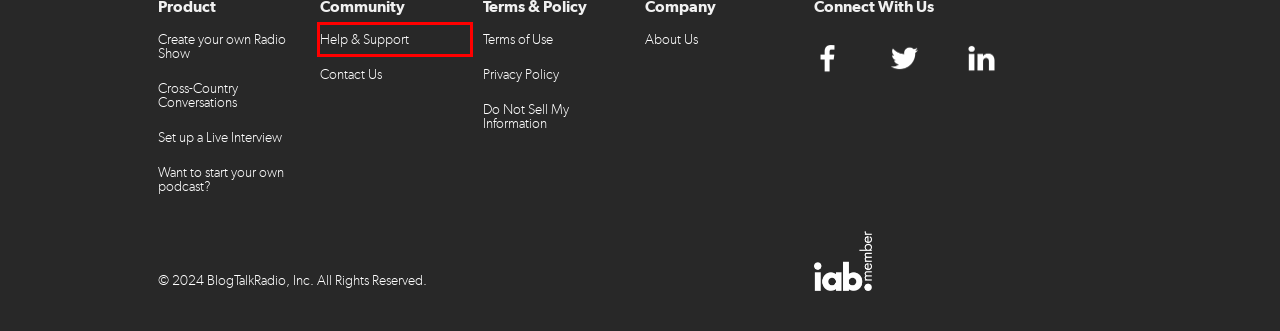You’re provided with a screenshot of a webpage that has a red bounding box around an element. Choose the best matching webpage description for the new page after clicking the element in the red box. The options are:
A. Create Your Own Radio Show | BlogTalkRadio
B. Sign In | BlogTalkRadio
C. The Zeitgeist Online Radio  | BlogTalkRadio
D. Create and Listen to Online Radio Shows | Blog Talk Radio
E. Blogtalkradio Support
F. BlogTalkRadio - About
G. Set Up a Live Interview in 3 Easy Steps  | BlogTalkRadio
H. BlogTalkRadio Help Center

H